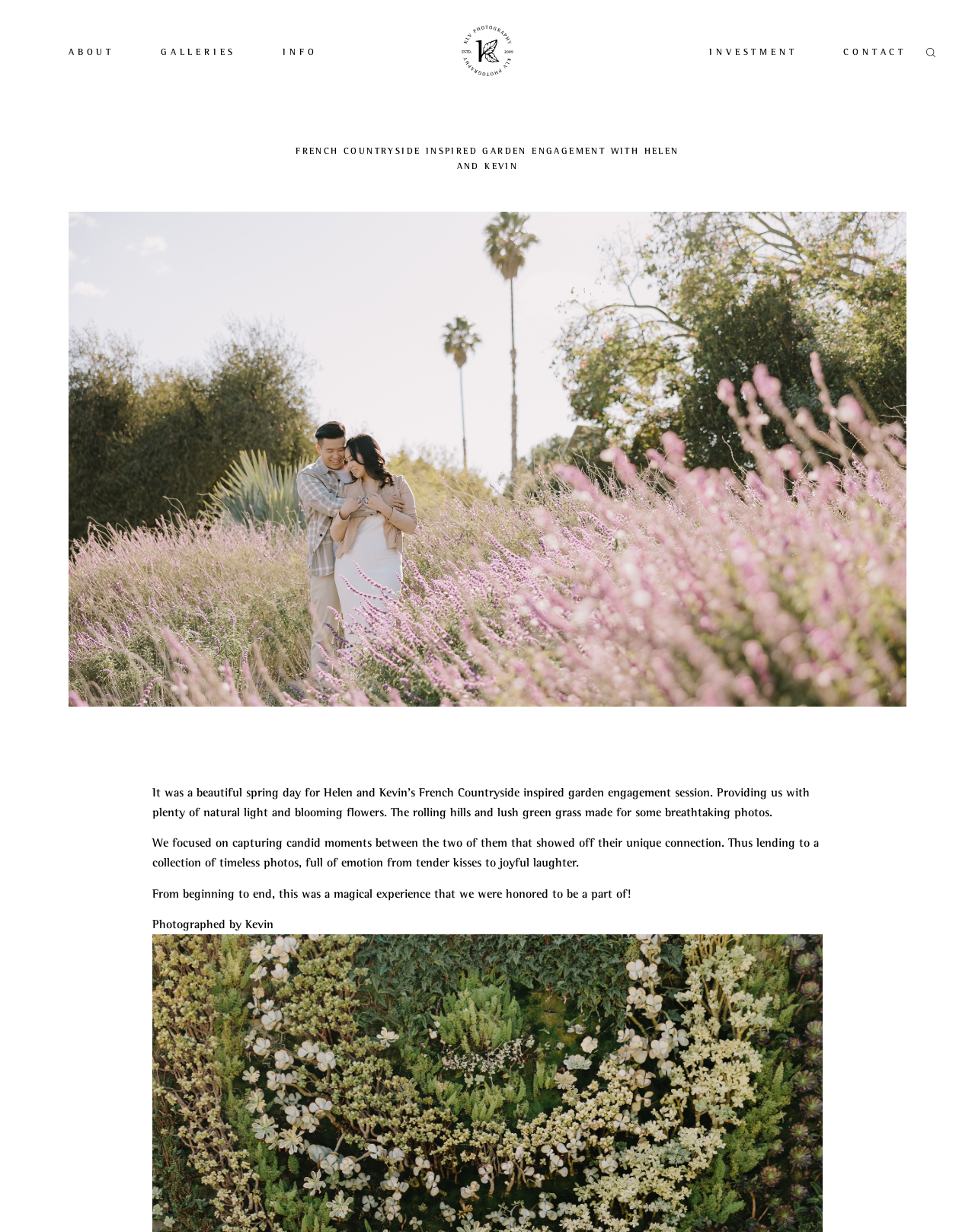Show the bounding box coordinates for the HTML element described as: "Press".

[0.23, 0.135, 0.386, 0.159]